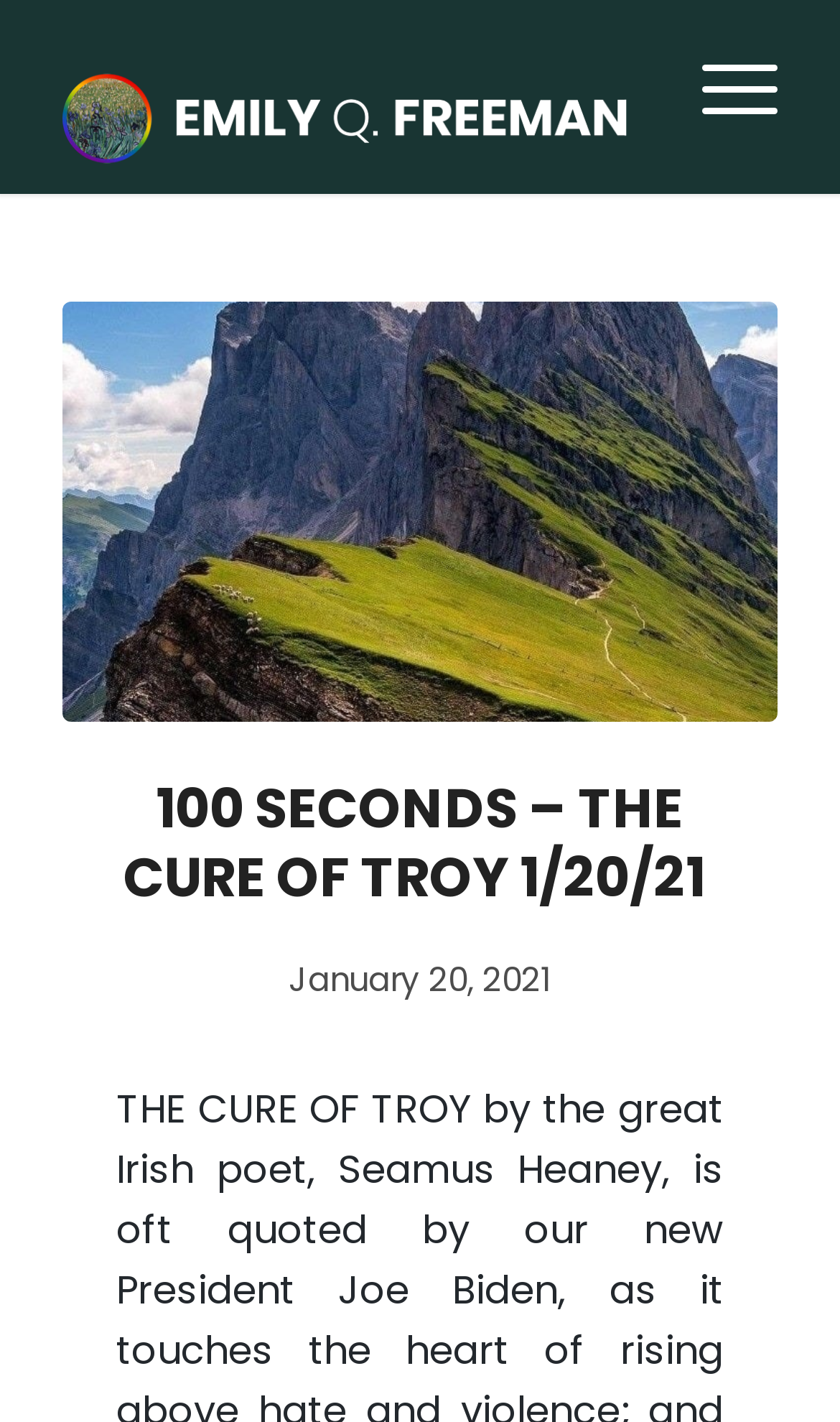Who is the author of the article?
Using the image, respond with a single word or phrase.

Emily Q. Freeman